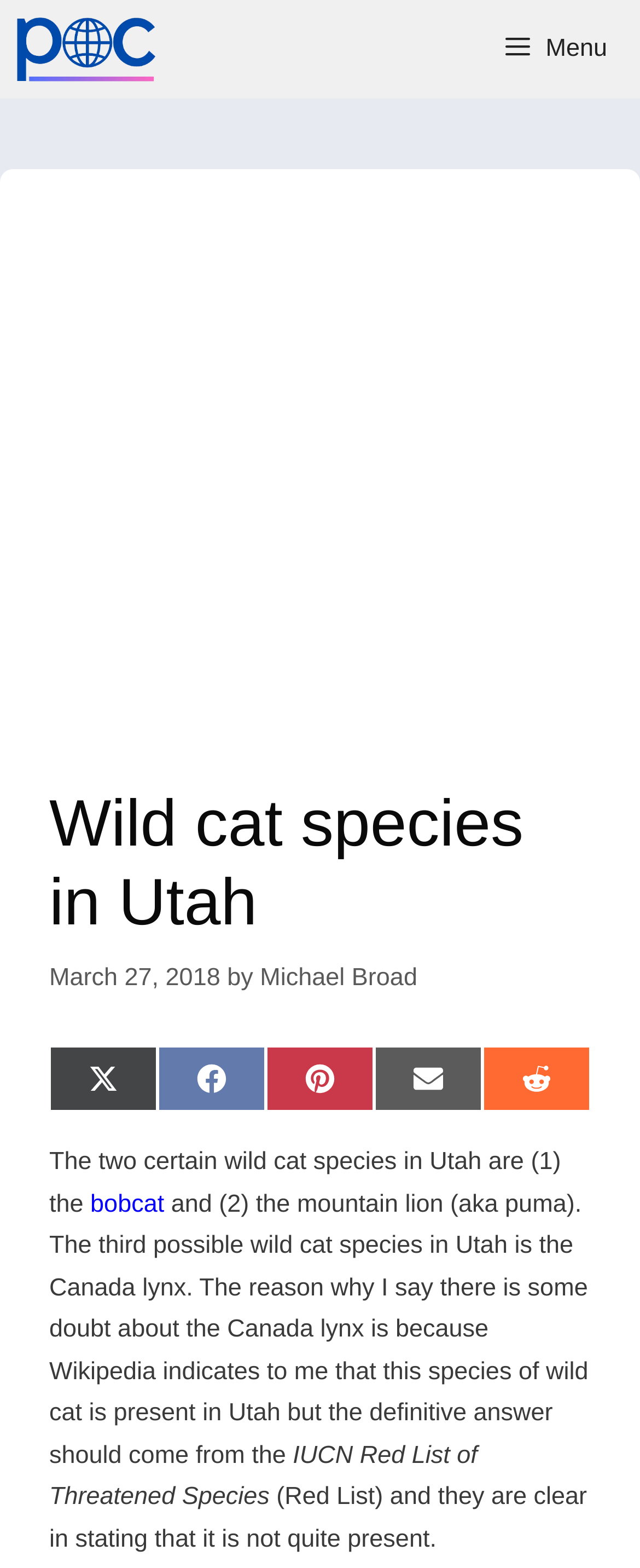Locate and extract the text of the main heading on the webpage.

Wild cat species in Utah